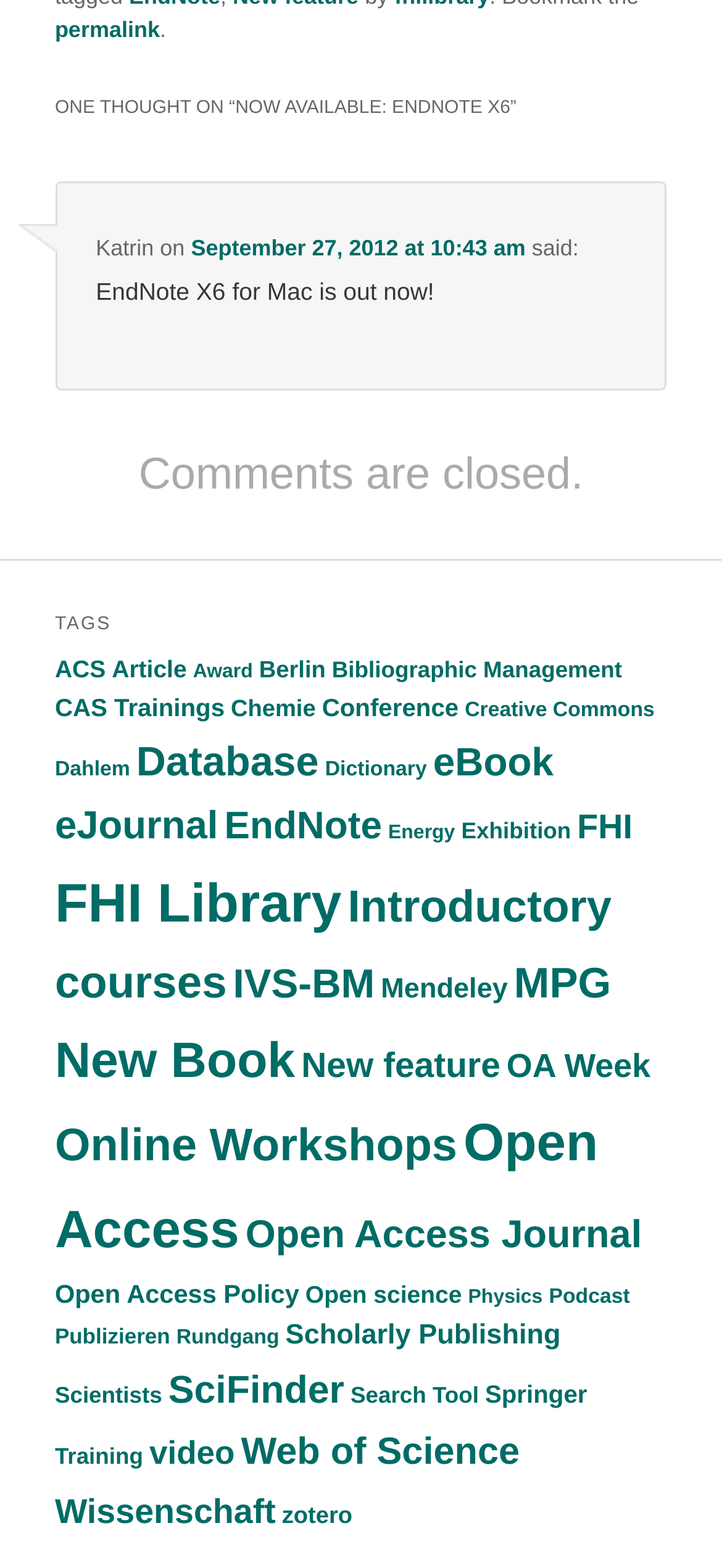How many tags are listed on the webpage?
Answer briefly with a single word or phrase based on the image.

43